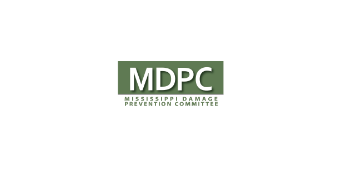Based on the image, give a detailed response to the question: What is the full name of the committee?

Below the acronym 'MDPC' in a smaller font, the full name 'MISSISSIPPI DAMAGE PREVENTION COMMITTEE' is clearly articulated, reflecting the committee's commitment to promoting safety and preventing damage to underground utilities in Mississippi.